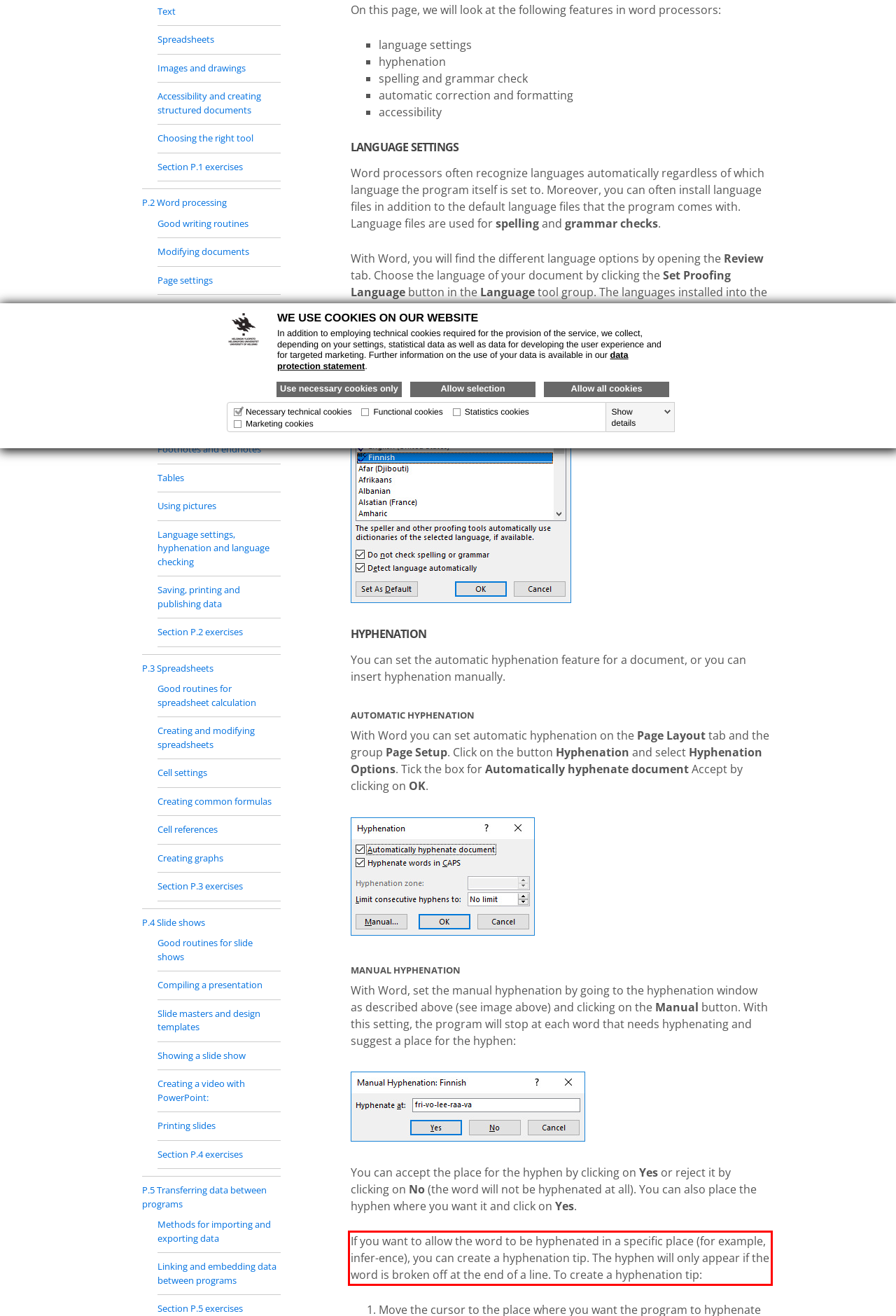Within the screenshot of a webpage, identify the red bounding box and perform OCR to capture the text content it contains.

If you want to allow the word to be hyphenated in a specific place (for example, infer-ence), you can create a hyphenation tip. The hyphen will only appear if the word is broken off at the end of a line. To create a hyphenation tip: